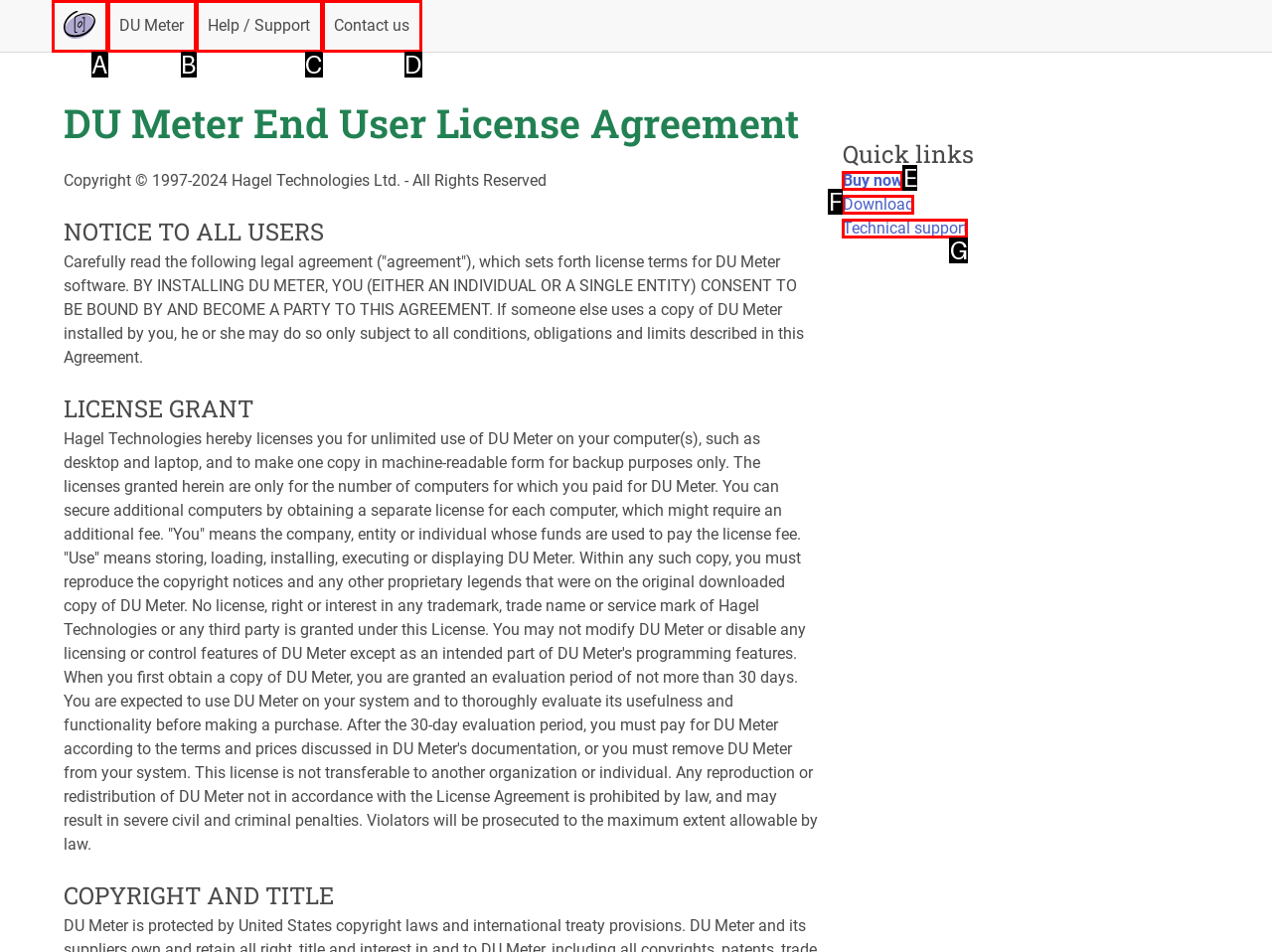Which option aligns with the description: Technical support? Respond by selecting the correct letter.

G